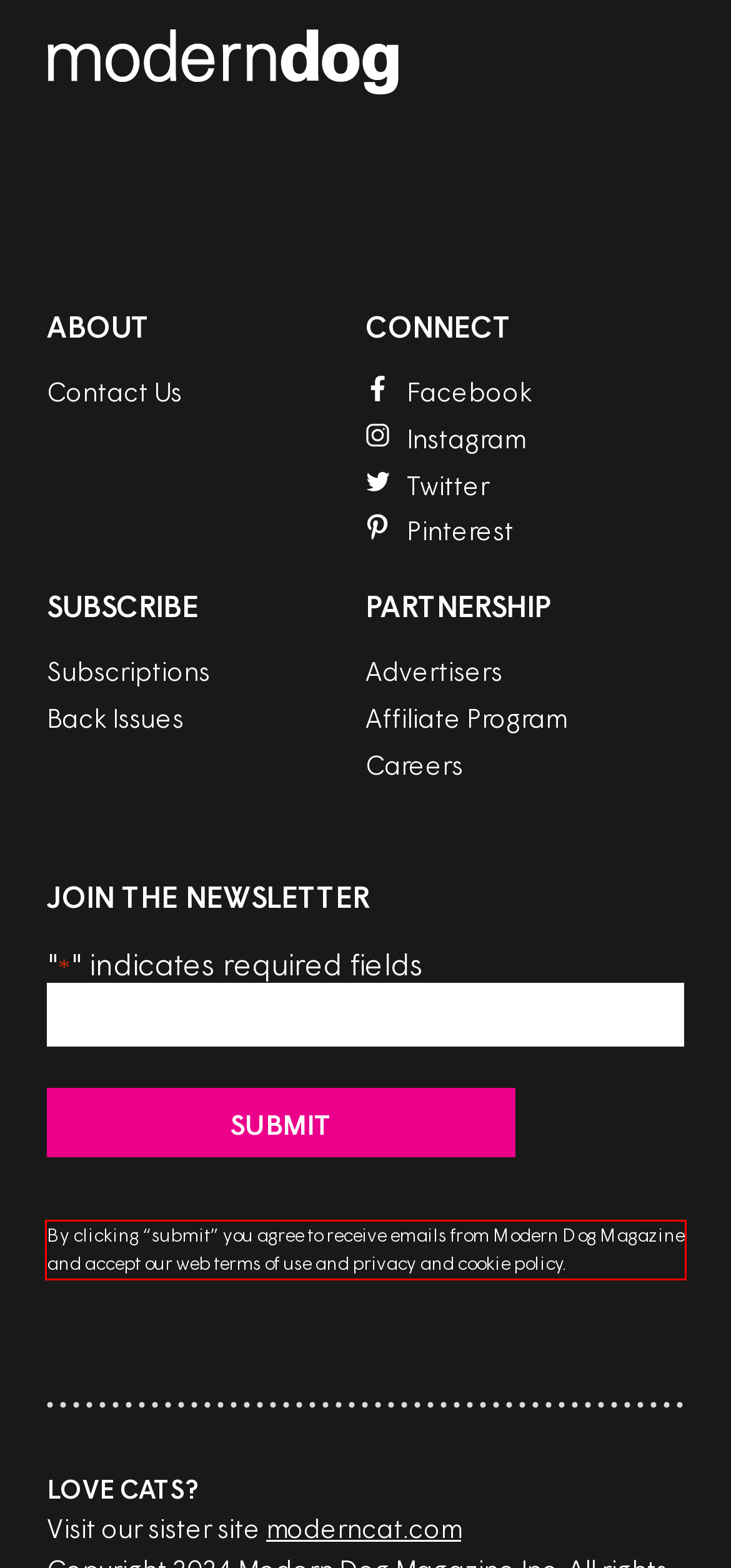Within the screenshot of the webpage, locate the red bounding box and use OCR to identify and provide the text content inside it.

By clicking “submit” you agree to receive emails from Modern Dog Magazine and accept our web terms of use and privacy and cookie policy.